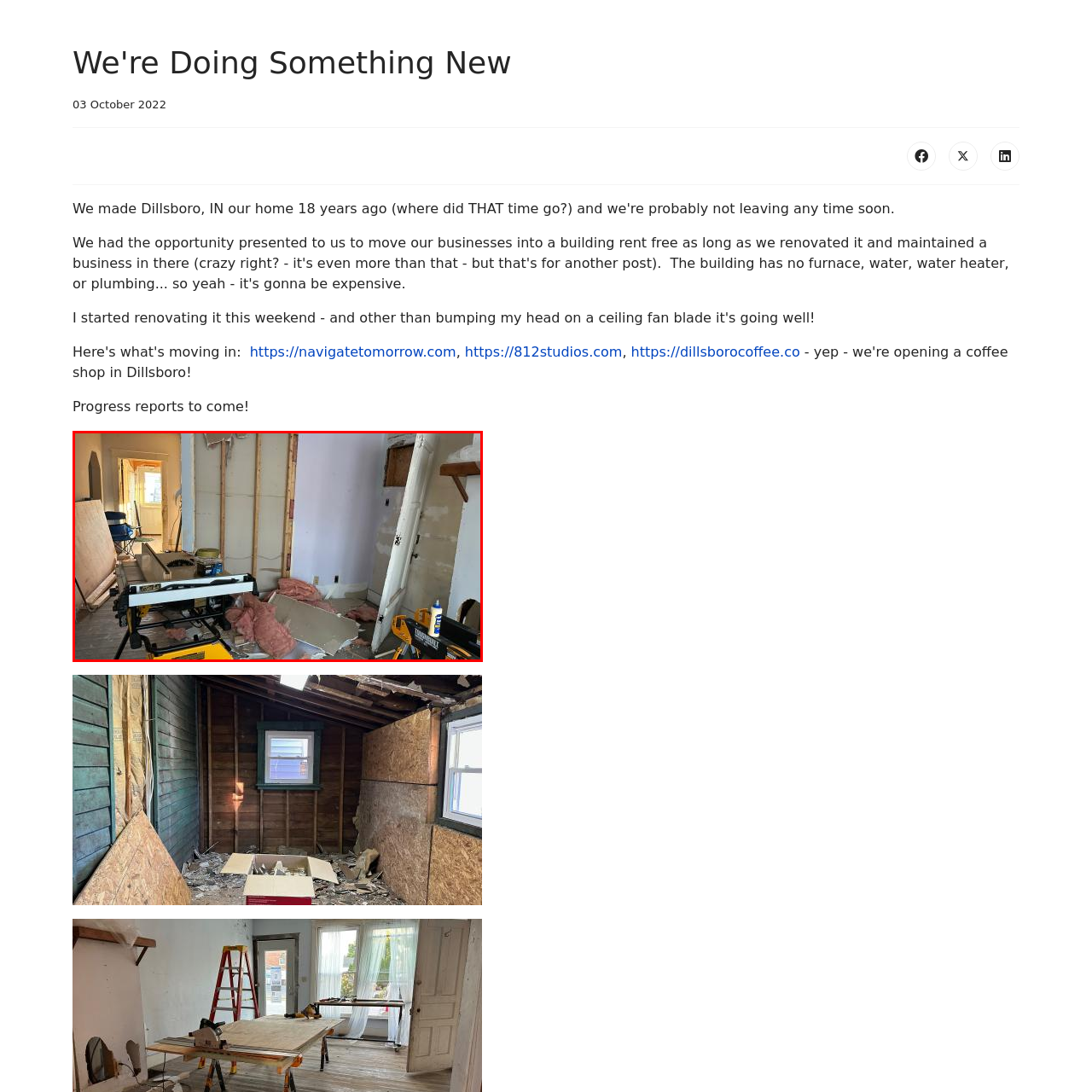Please review the portion of the image contained within the red boundary and provide a detailed answer to the subsequent question, referencing the image: What is the condition of the walls in the background?

The walls in the background are partially stripped, revealing the bare wooden framing, which indicates a phase of significant alteration in the renovation project.